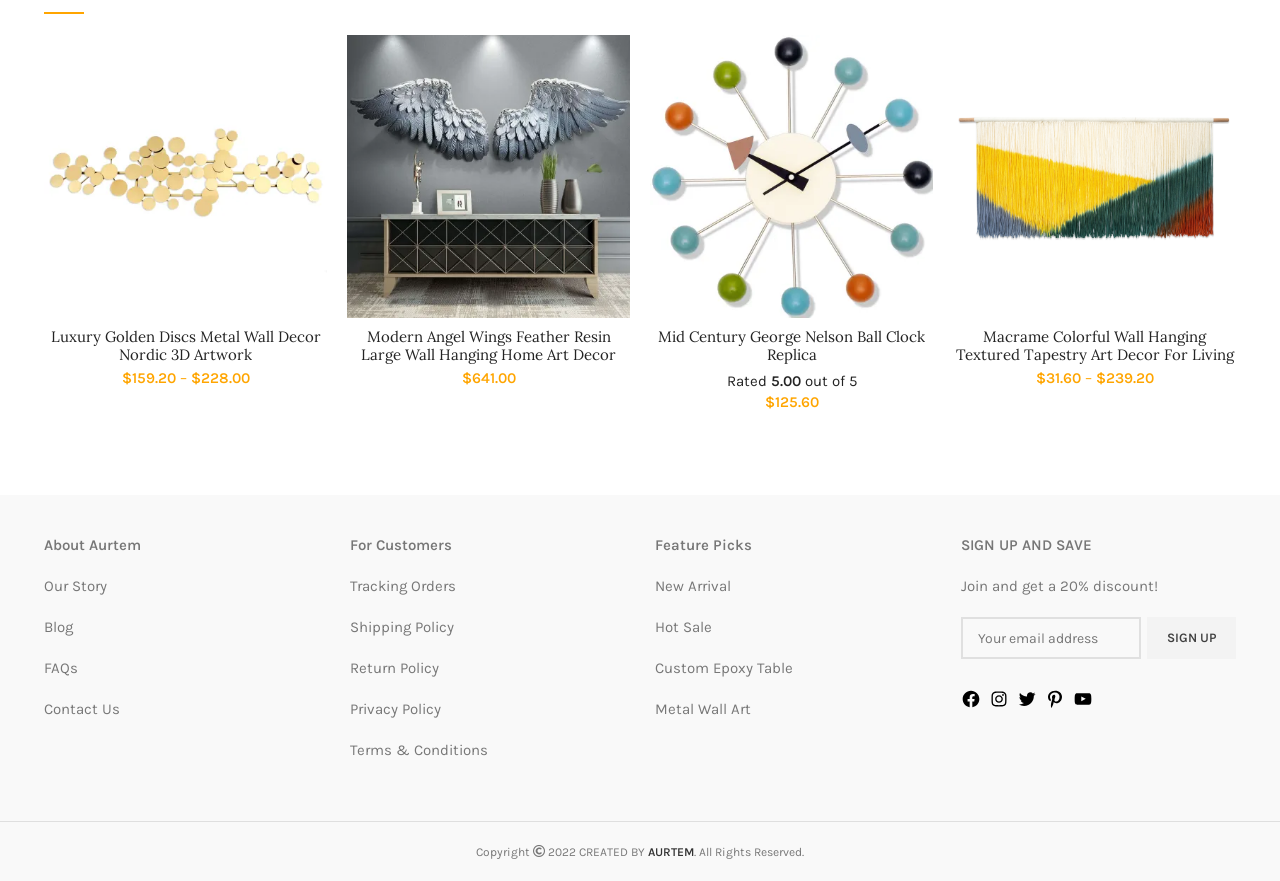Please specify the bounding box coordinates for the clickable region that will help you carry out the instruction: "Compare Angel Wing Feather Wall Sculpture".

[0.461, 0.051, 0.5, 0.102]